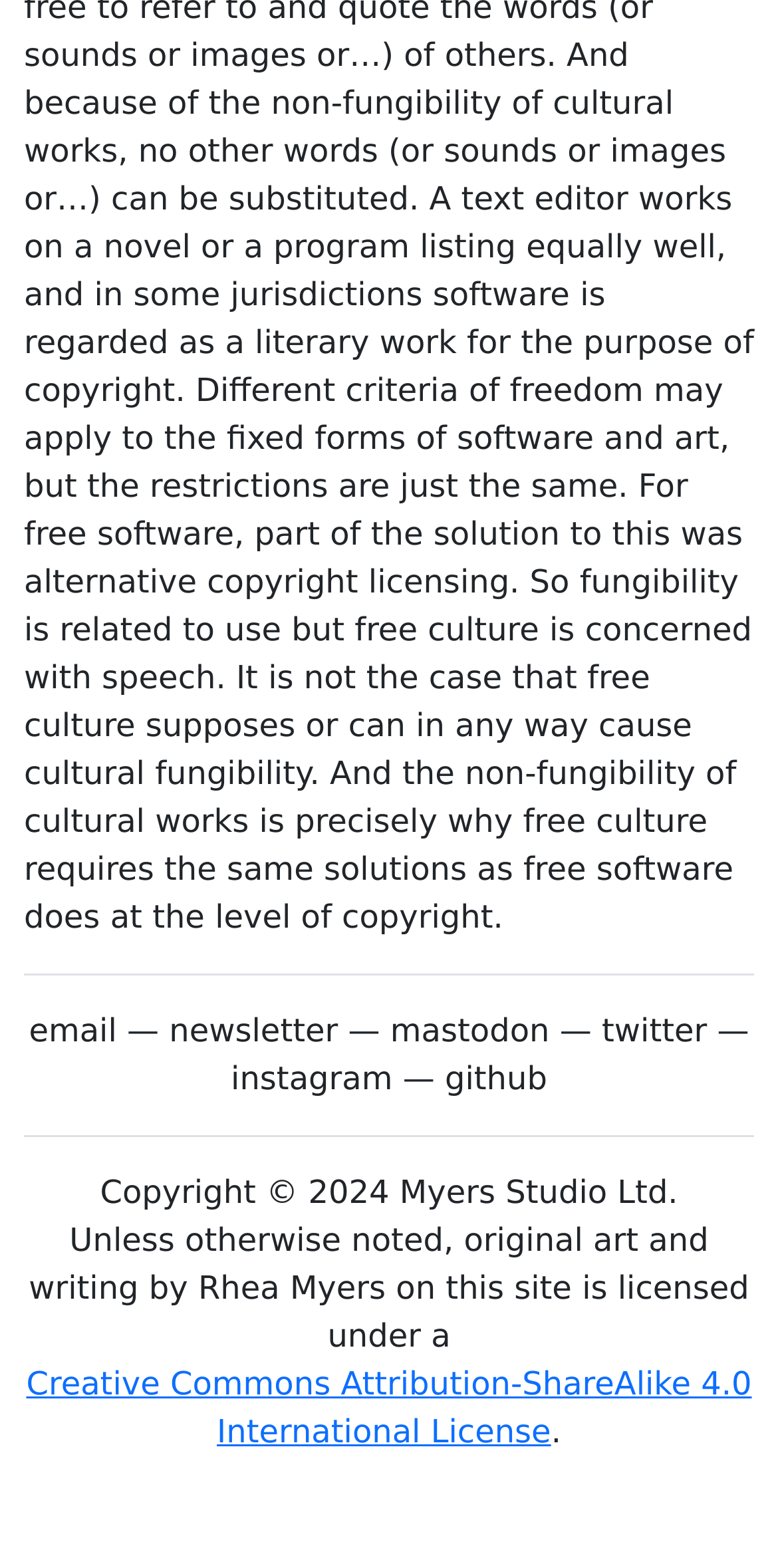What is the name of the studio mentioned on this webpage?
Look at the screenshot and respond with one word or a short phrase.

Myers Studio Ltd.